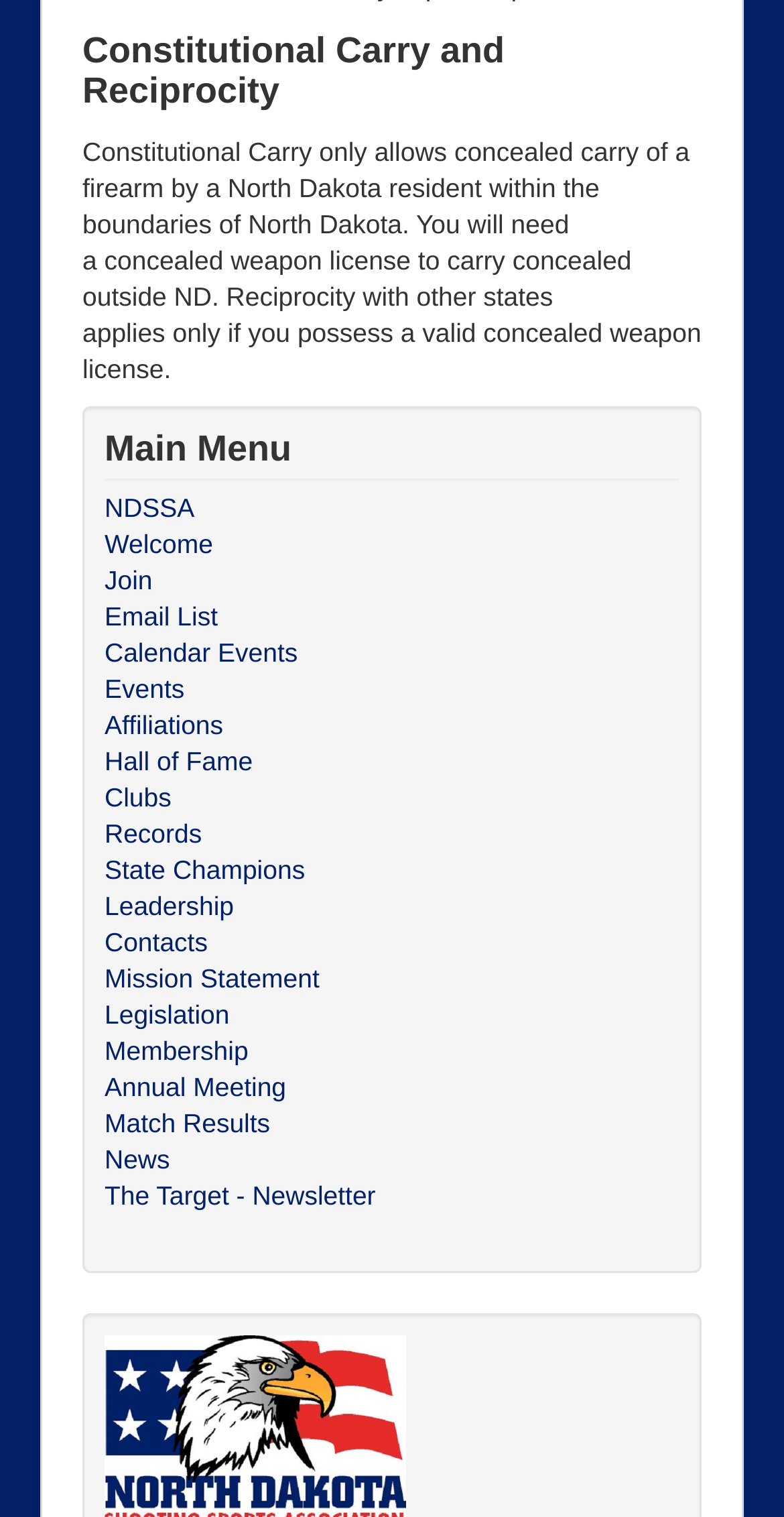What is the name of the organization?
Analyze the screenshot and provide a detailed answer to the question.

The link at the bottom of the page with the text 'North Dakota Shooting Sports Association' suggests that this is the name of the organization that the website represents.